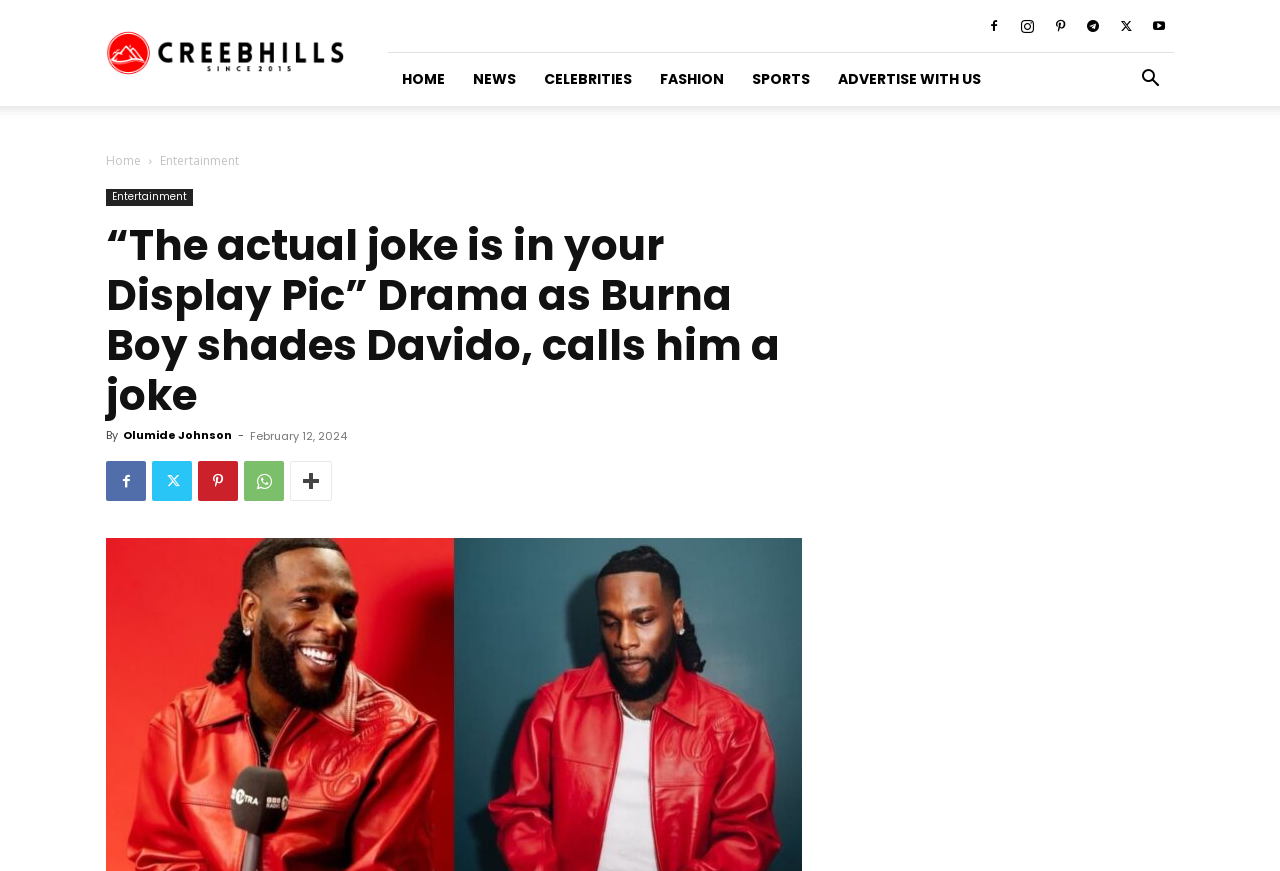Pinpoint the bounding box coordinates for the area that should be clicked to perform the following instruction: "Search for something".

[0.88, 0.082, 0.917, 0.103]